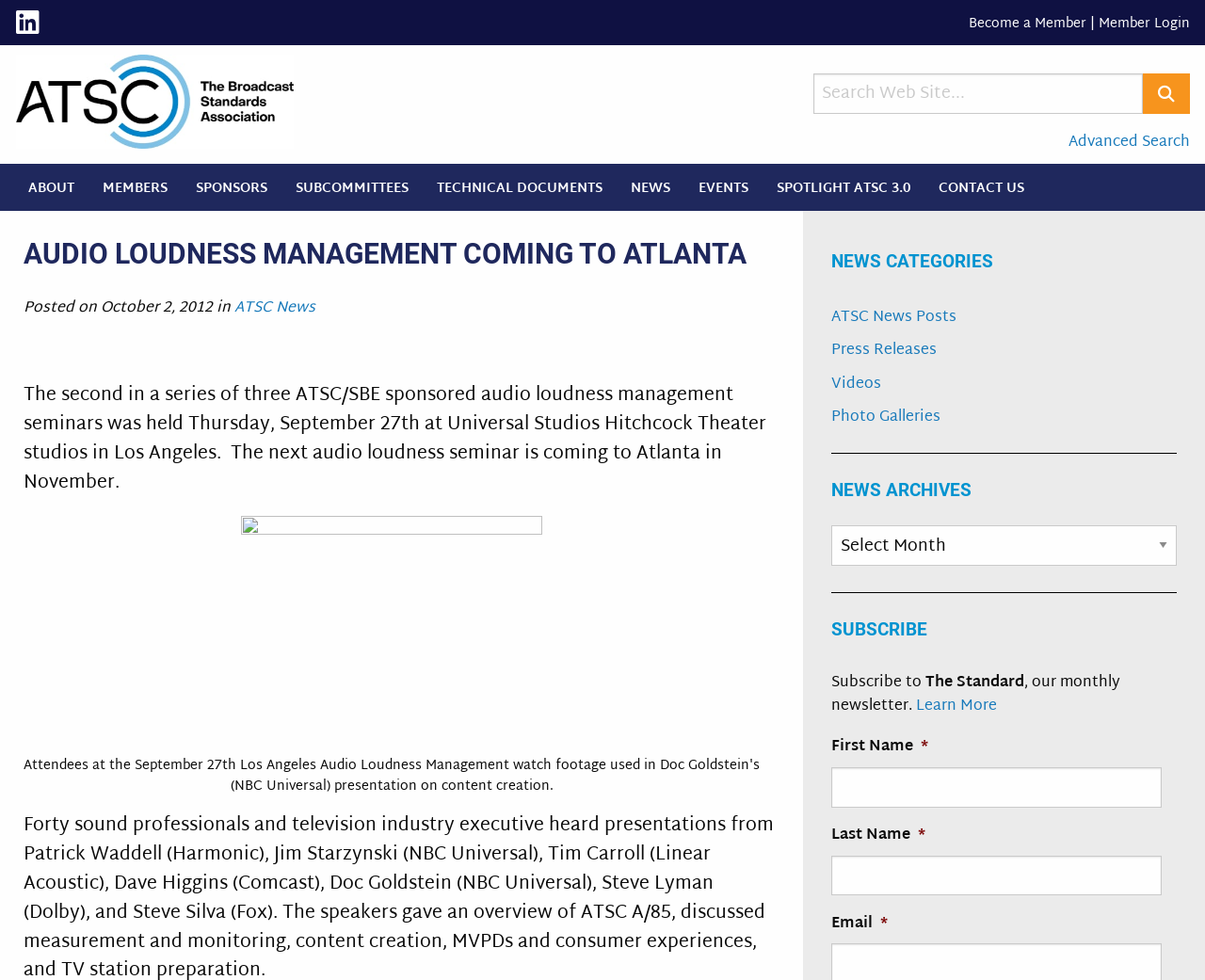What is required to subscribe to 'The Standard' newsletter?
From the image, provide a succinct answer in one word or a short phrase.

First Name, Last Name, and Email